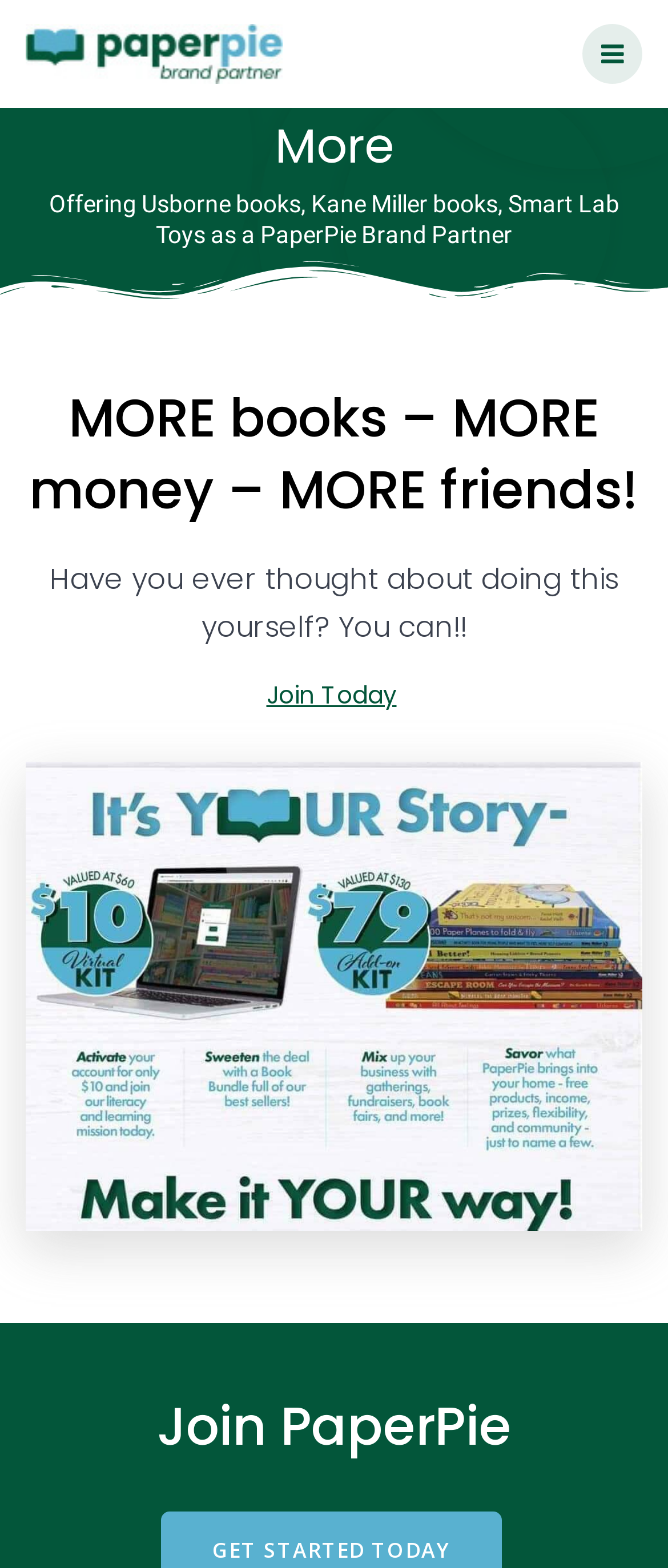What is the purpose of the website?
Please describe in detail the information shown in the image to answer the question.

The overall structure and content of the webpage, including the heading elements and link elements, suggest that the purpose of the website is to promote PaperPie and its offerings.